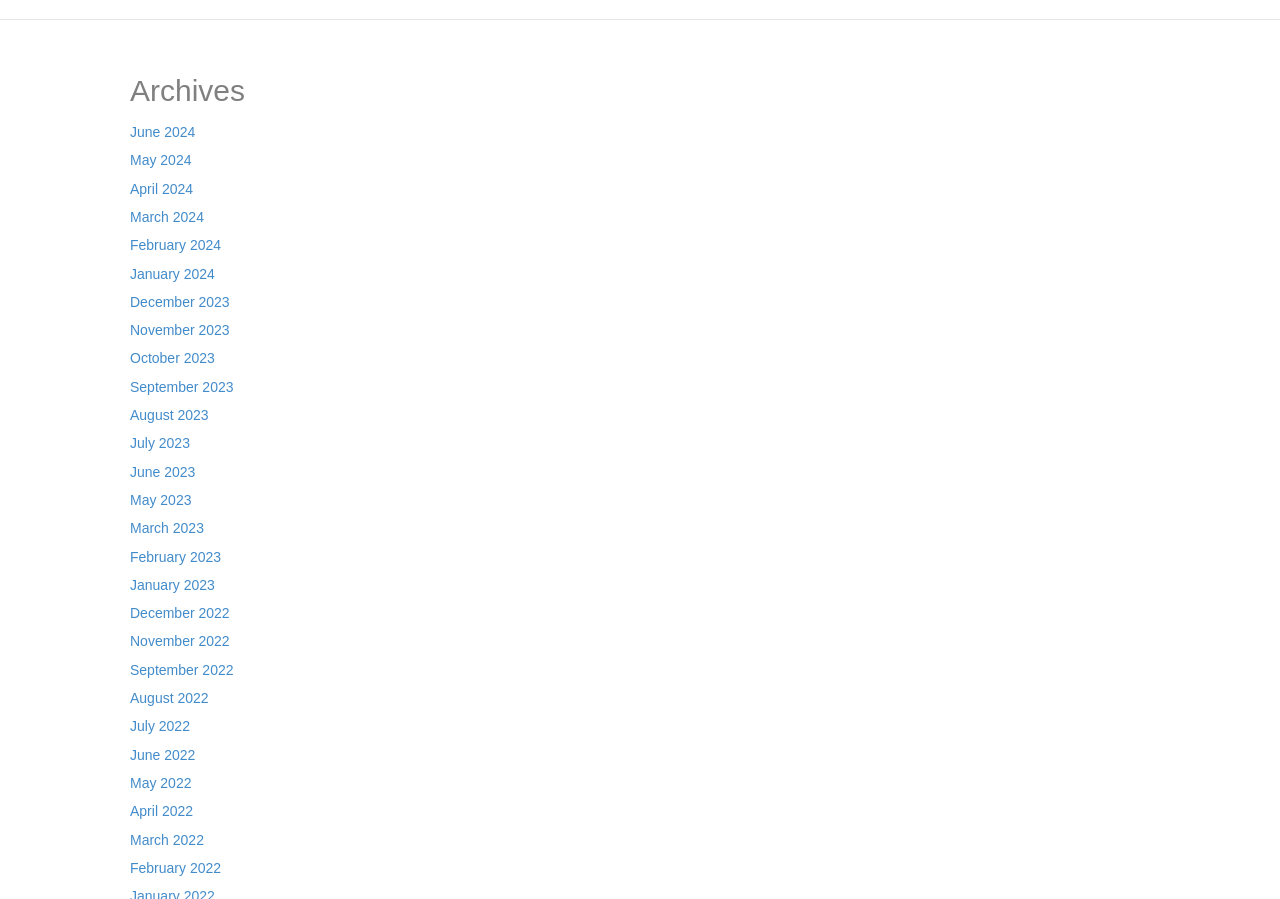Provide a brief response using a word or short phrase to this question:
How many links are there in total?

30